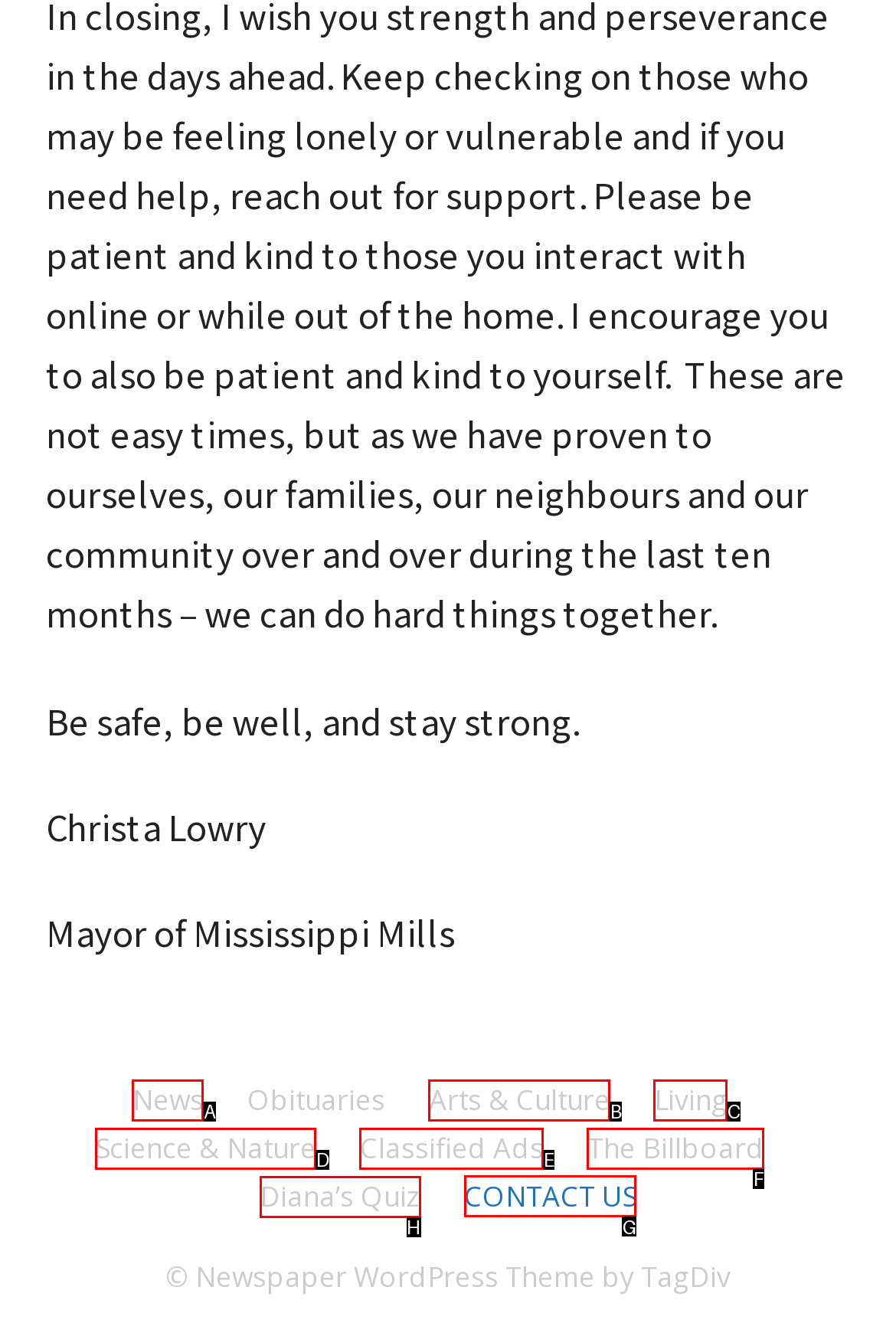Select the correct option from the given choices to perform this task: Contact Us. Provide the letter of that option.

G